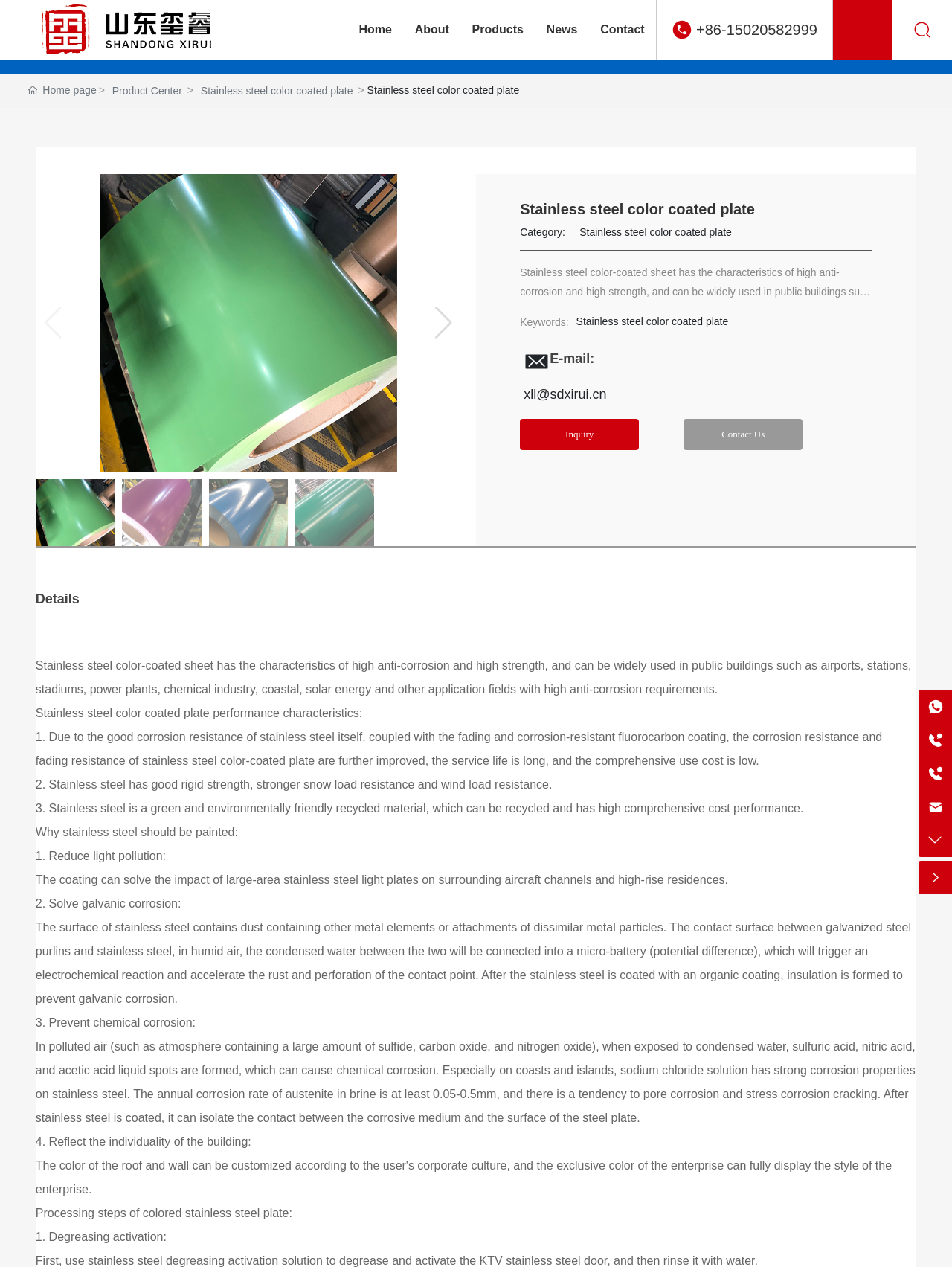Determine the bounding box coordinates of the clickable area required to perform the following instruction: "Click on the 'Next slide' button". The coordinates should be represented as four float numbers between 0 and 1: [left, top, right, bottom].

[0.455, 0.242, 0.477, 0.268]